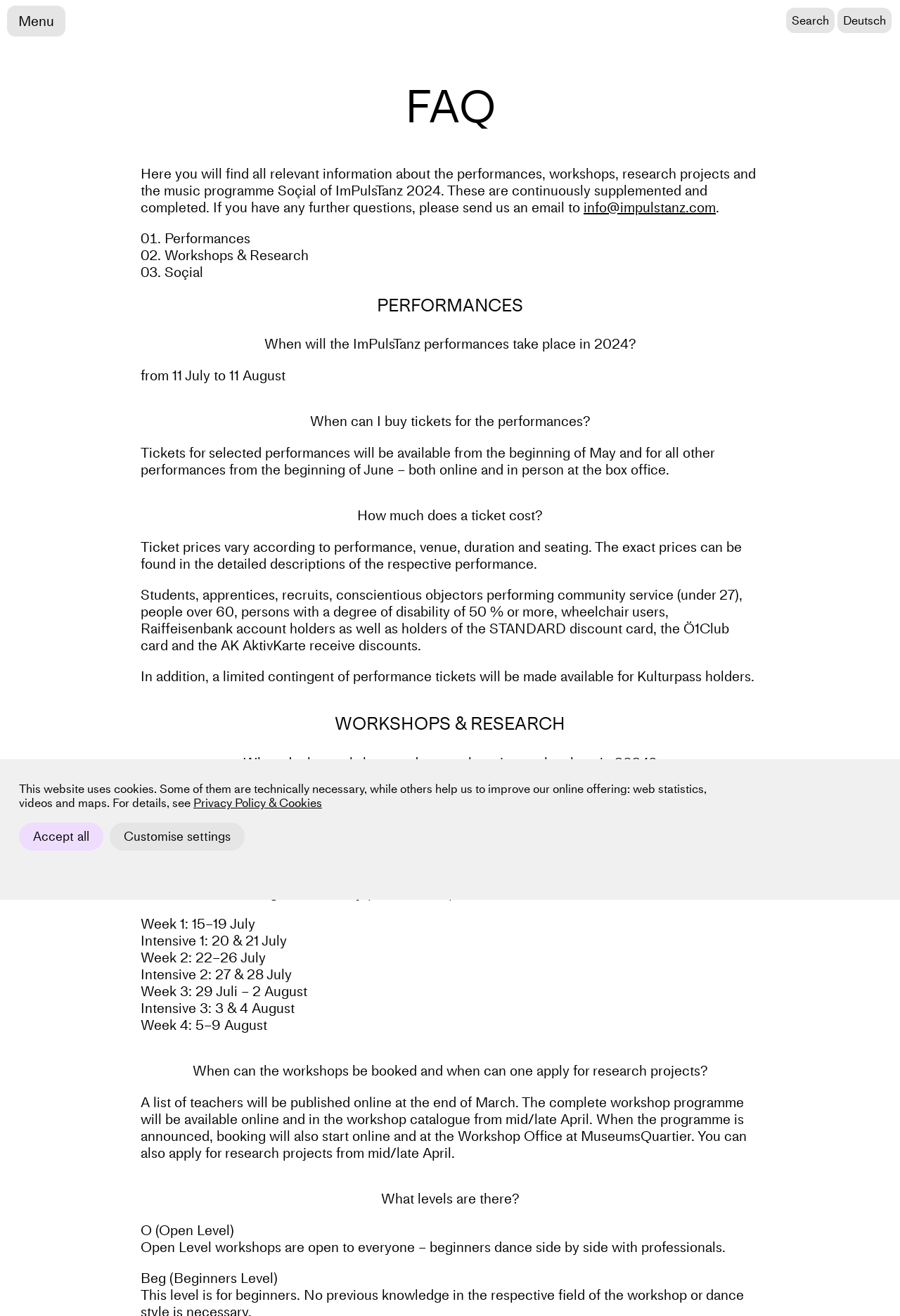Determine the bounding box coordinates for the UI element matching this description: "Privacy Policy & Cookies".

[0.215, 0.603, 0.358, 0.617]